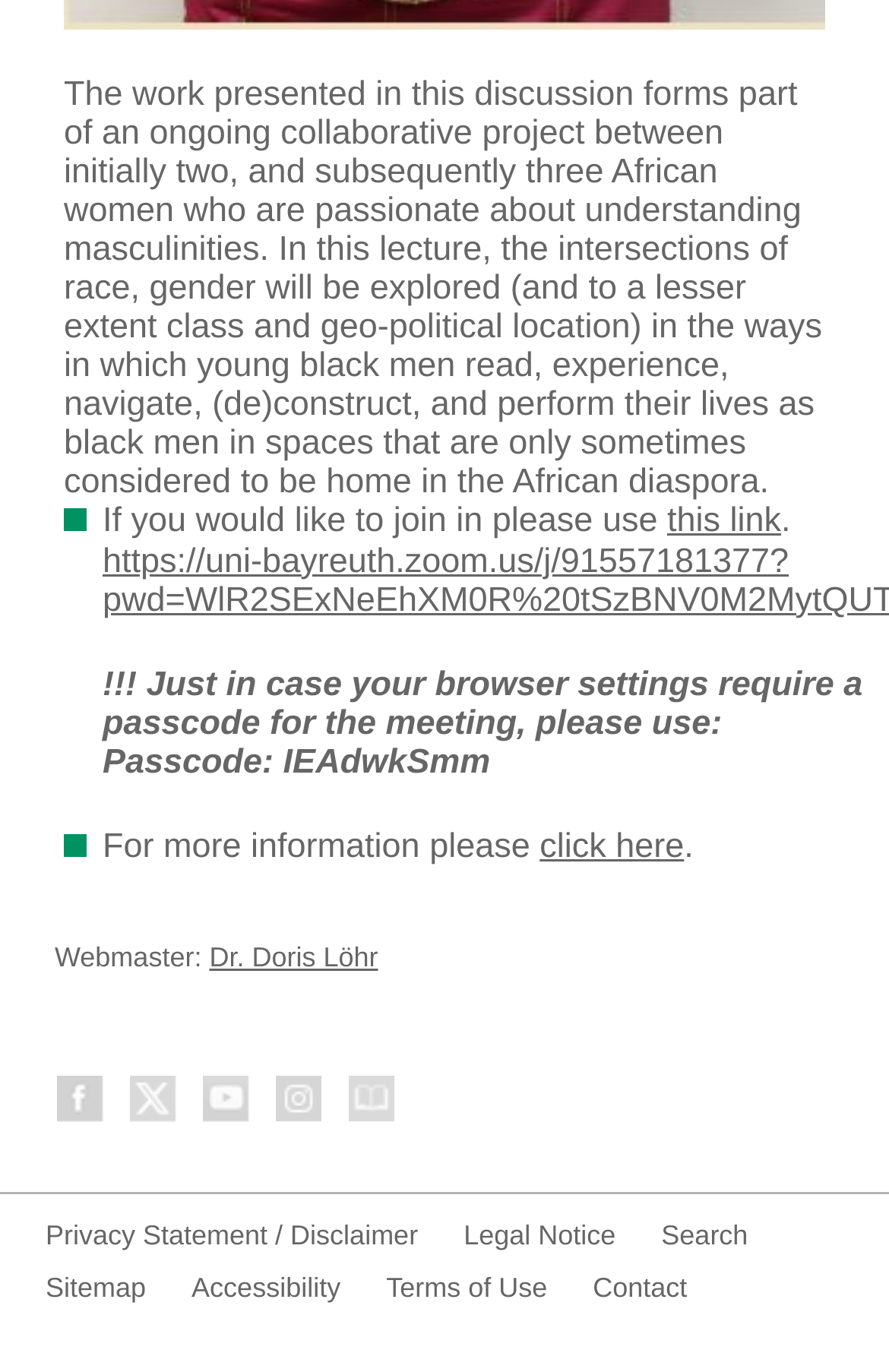Please specify the bounding box coordinates of the clickable region to carry out the following instruction: "Visit the webmaster's page". The coordinates should be four float numbers between 0 and 1, in the format [left, top, right, bottom].

[0.235, 0.686, 0.425, 0.709]